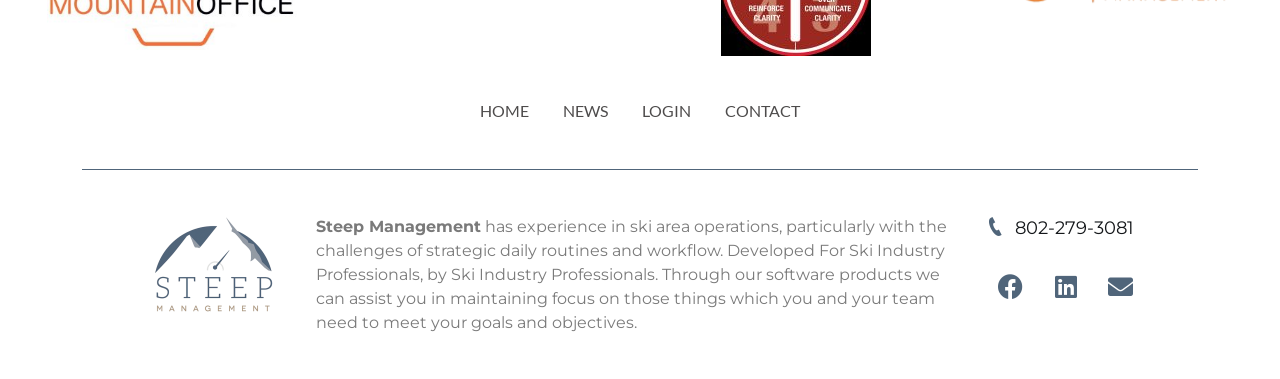Pinpoint the bounding box coordinates of the area that must be clicked to complete this instruction: "Click on the 'HOME' link".

None